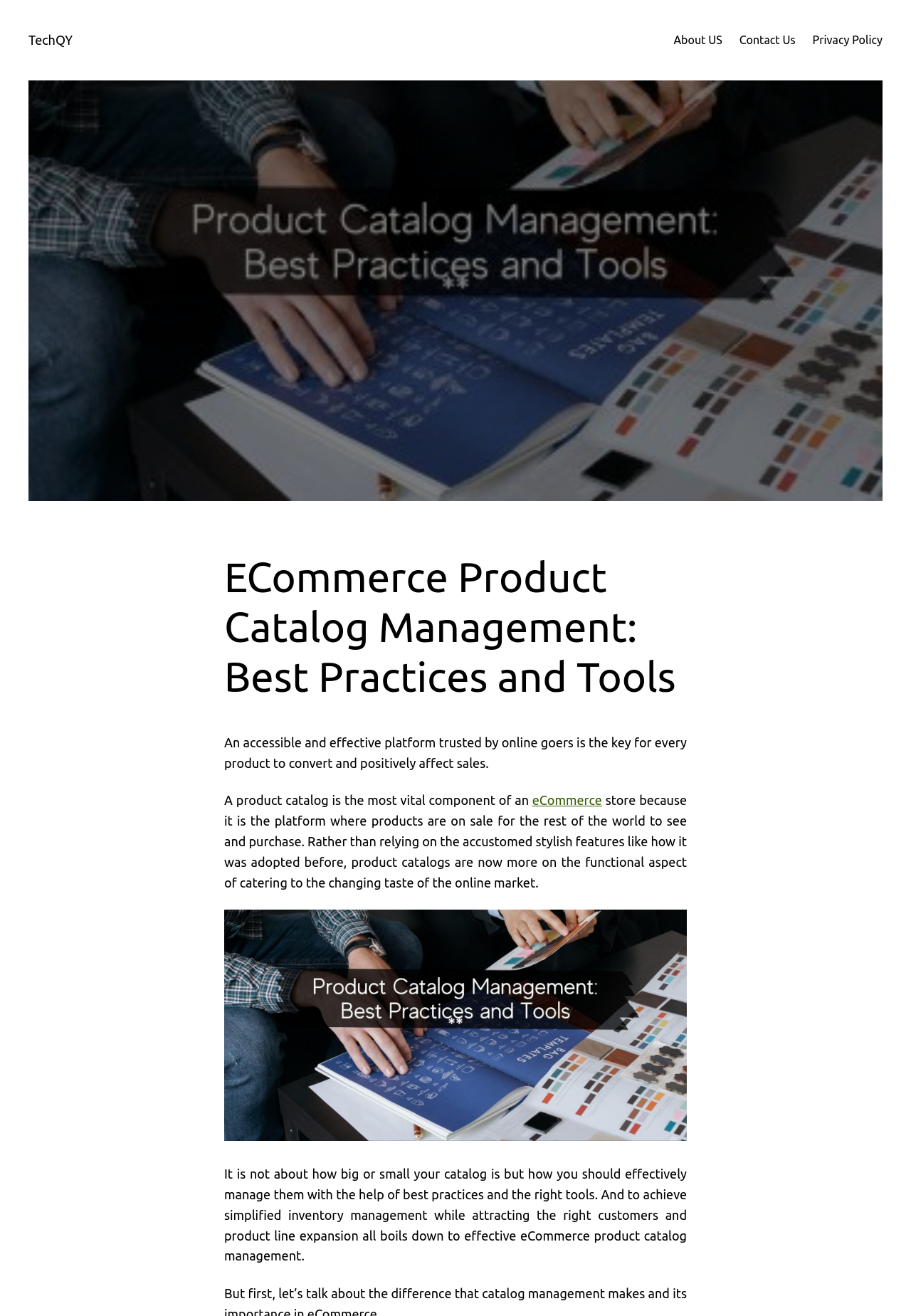What is the focus of modern product catalogs?
Please provide a full and detailed response to the question.

The webpage states that modern product catalogs are now more focused on the functional aspect of catering to the changing taste of the online market, rather than relying on stylish features.